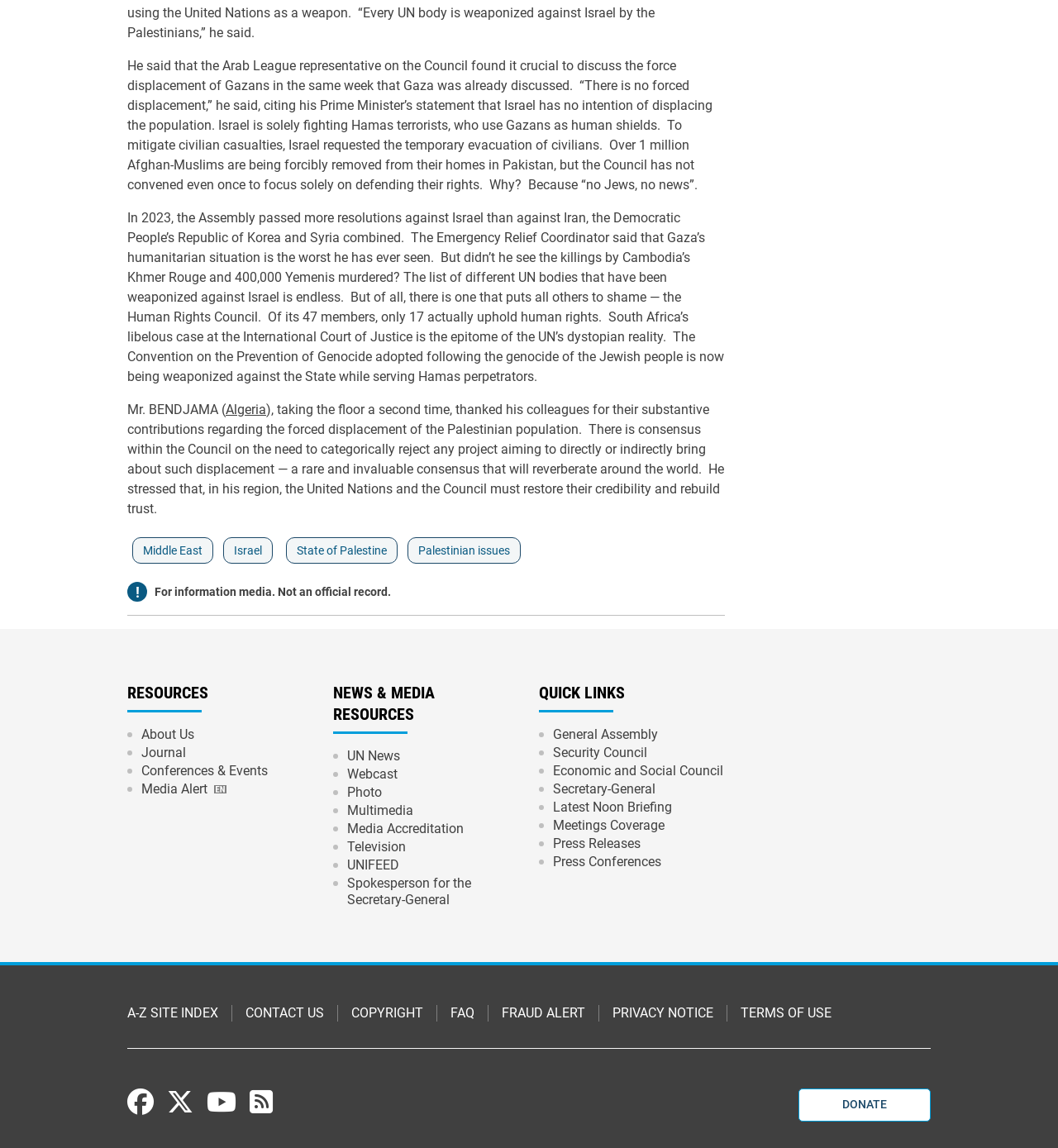Identify the bounding box coordinates of the element to click to follow this instruction: 'Click on the 'DONATE' button'. Ensure the coordinates are four float values between 0 and 1, provided as [left, top, right, bottom].

[0.755, 0.948, 0.88, 0.977]